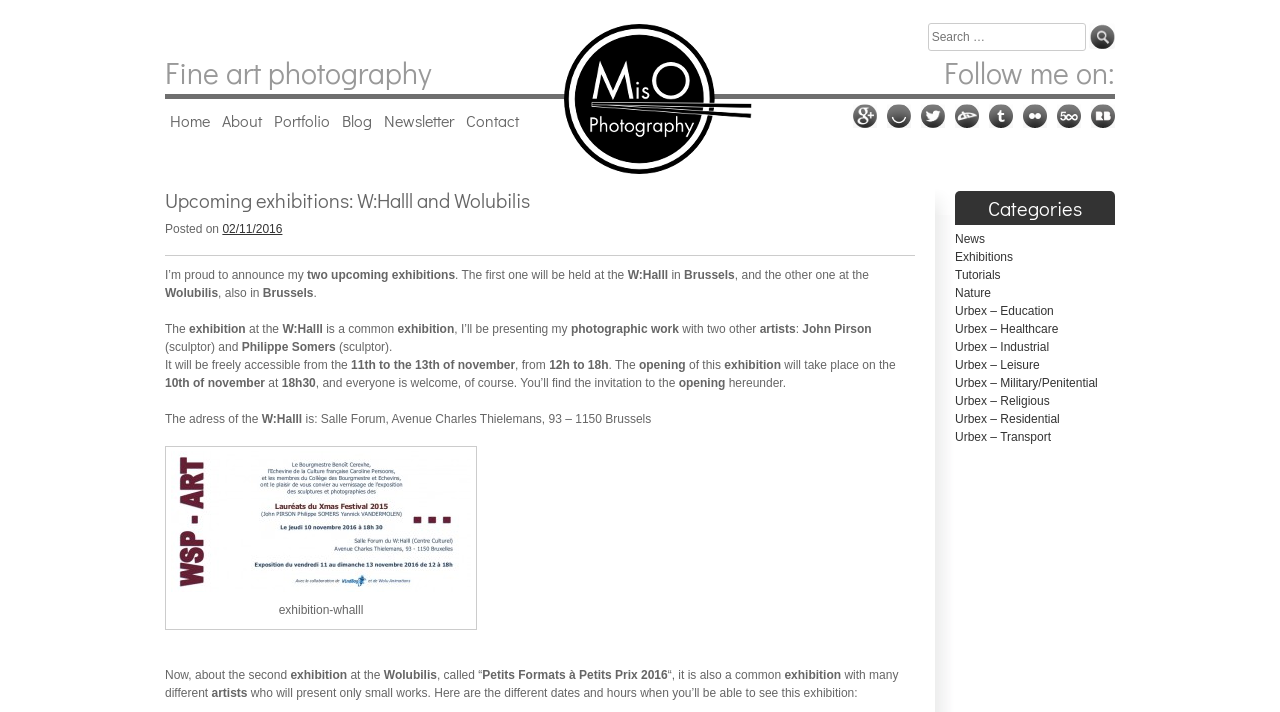Elaborate on the webpage's design and content in a detailed caption.

This webpage is about an upcoming photography exhibition by Miso-Photography. At the top, there is a heading "Miso-Photography" with a link to the photographer's website. Below it, there is a search bar with a button to search the website.

On the left side, there are several links to different sections of the website, including "Home", "About", "Portfolio", "Blog", "Newsletter", and "Contact". On the right side, there are links to the photographer's social media profiles, including Google Plus, Ello, Twitter, Deviantart, Tumblr, Flickr, 500px, and RedBubble.

The main content of the webpage is about the upcoming exhibitions. There is a heading "Upcoming exhibitions: W:Halll and Wolubilis" followed by a paragraph of text describing the exhibitions. The text explains that the photographer is proud to announce two upcoming exhibitions, one at W:Halll and the other at Wolubilis, both in Brussels. The exhibitions will feature the photographer's work, along with two other artists, John Pirson and Philippe Somers, who are sculptors.

Below the text, there is an image related to the exhibition at W:Halll. The image is described as "exhibition-whalll". Further down, there is more text describing the details of the exhibitions, including the dates and times of the exhibitions, as well as the address of the W:Halll venue.

Finally, there is a section about the second exhibition at Wolubilis, which is called "Petits Formats à Petits Prix 2016".